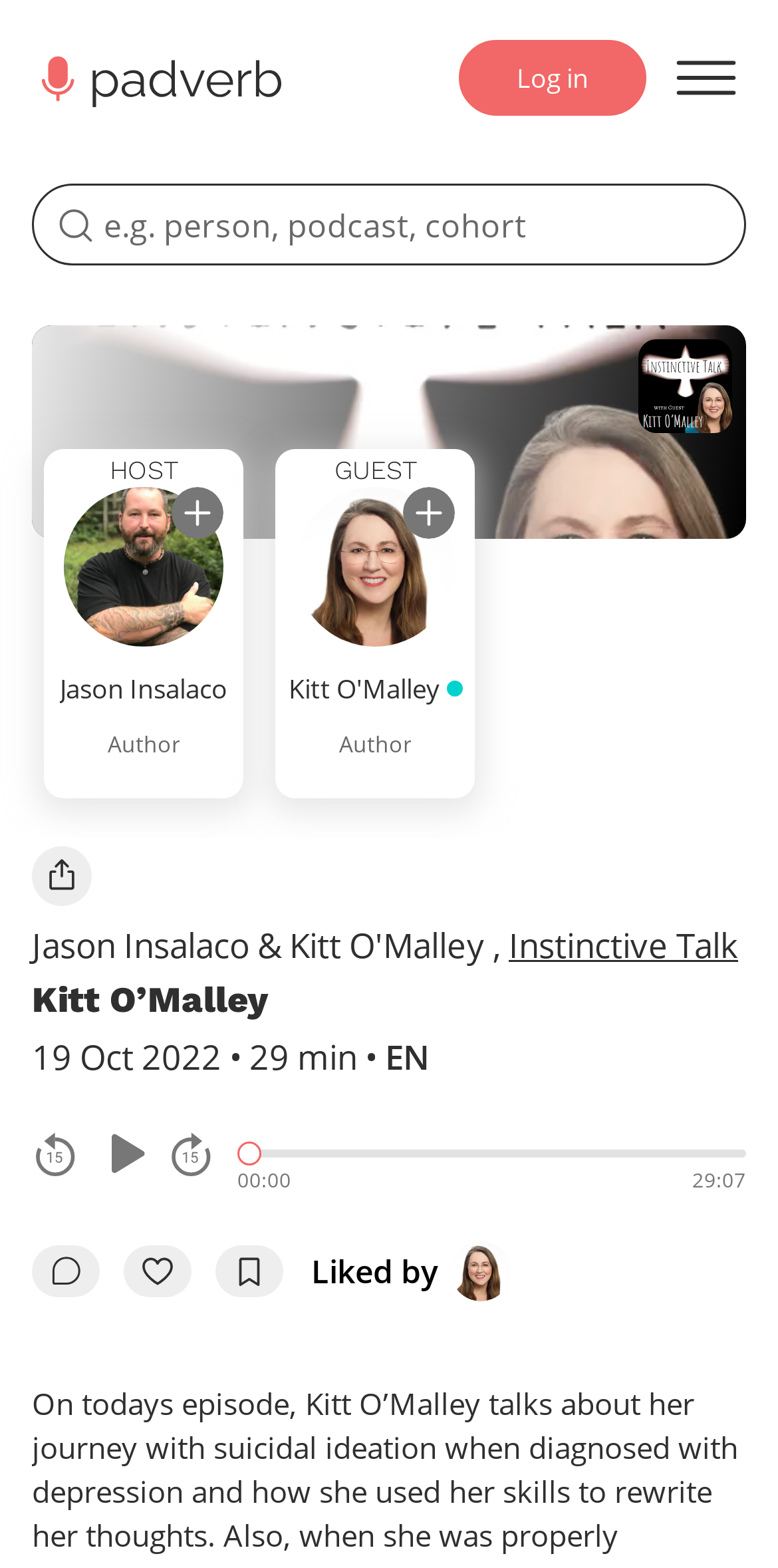Identify the bounding box coordinates of the clickable region necessary to fulfill the following instruction: "Open menu". The bounding box coordinates should be four float numbers between 0 and 1, i.e., [left, top, right, bottom].

[0.856, 0.031, 0.959, 0.069]